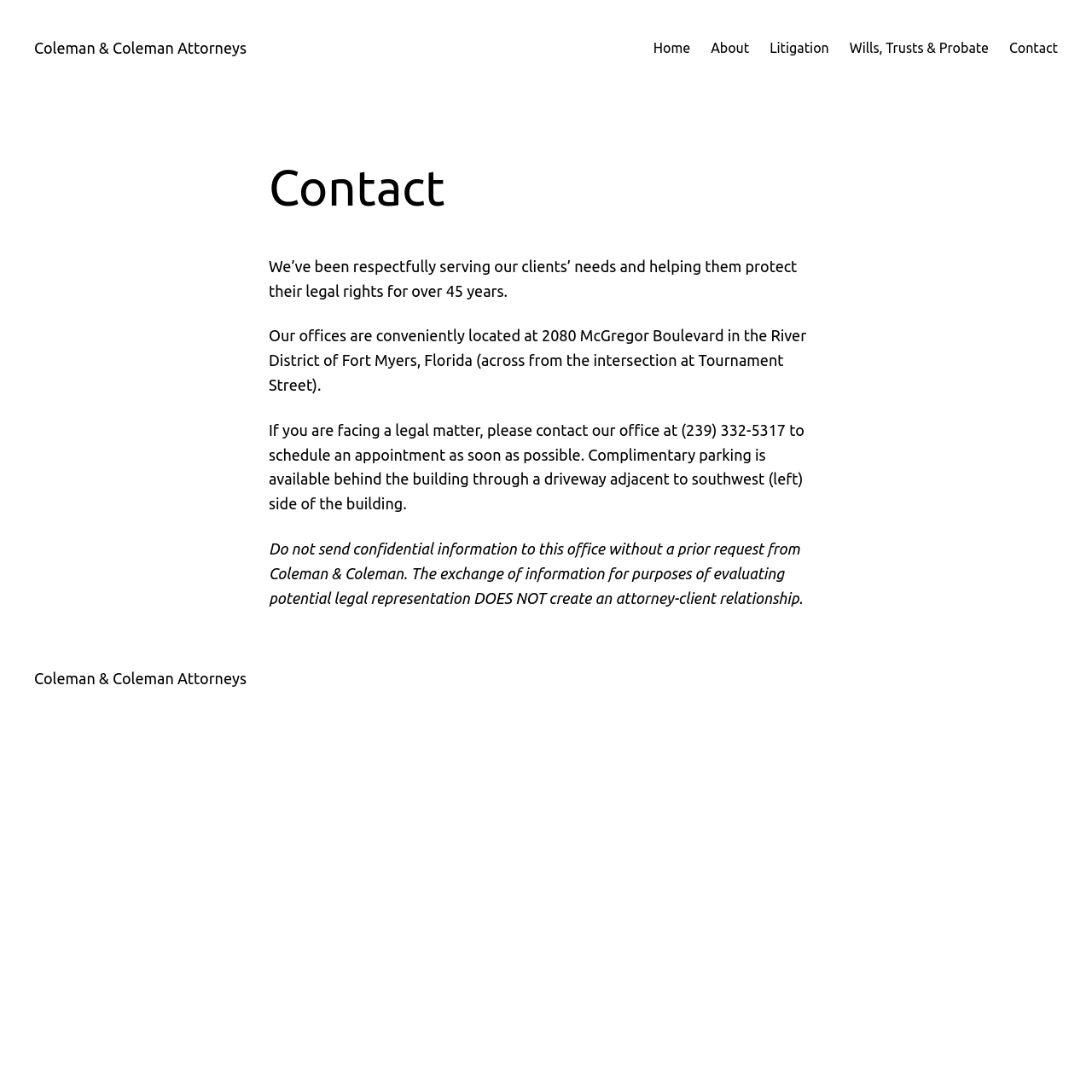Determine the bounding box for the UI element that matches this description: "Contact".

[0.924, 0.034, 0.969, 0.054]